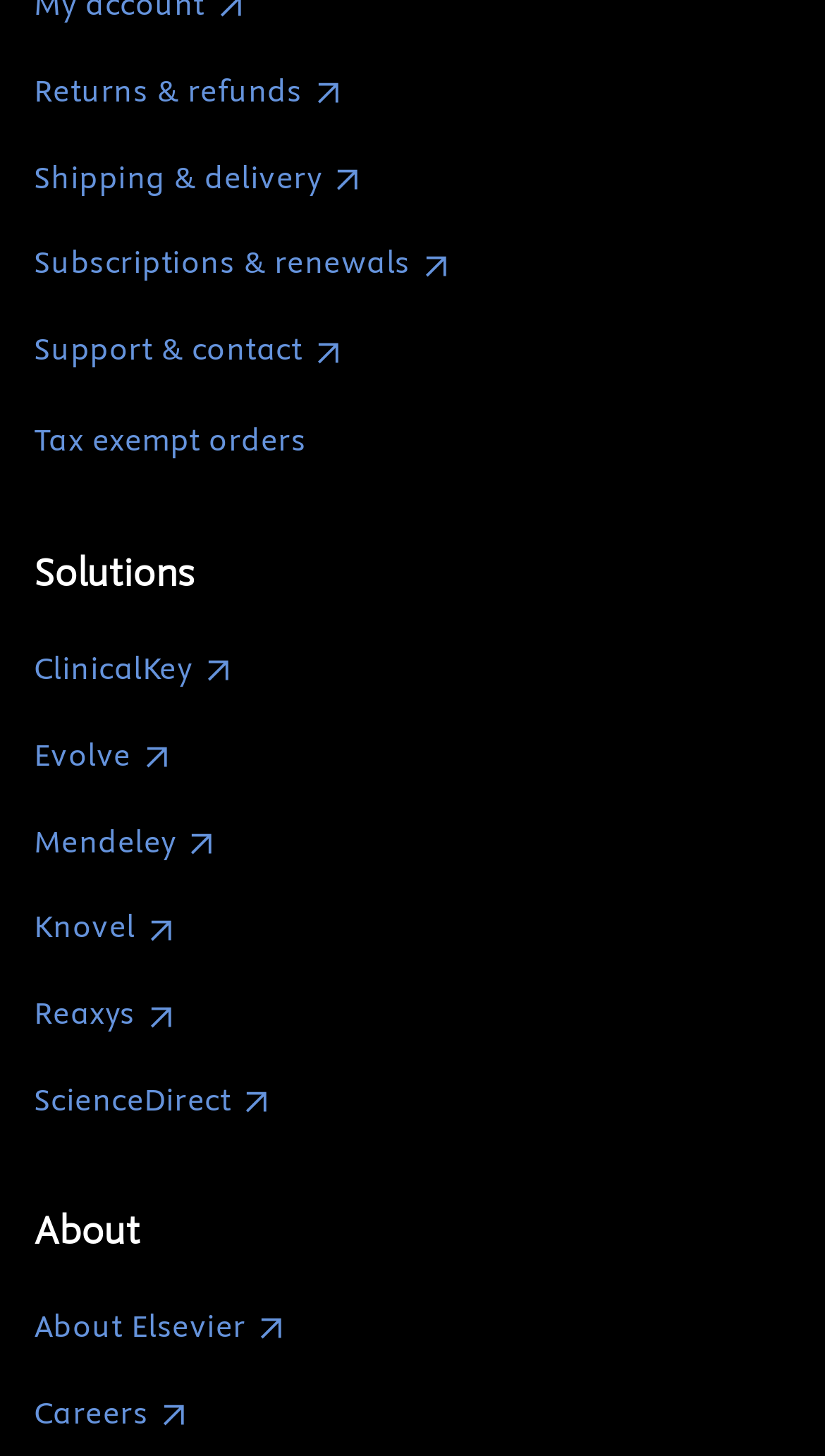What is the purpose of the 'Tax exempt orders' button?
Using the image, provide a concise answer in one word or a short phrase.

To open a dialog